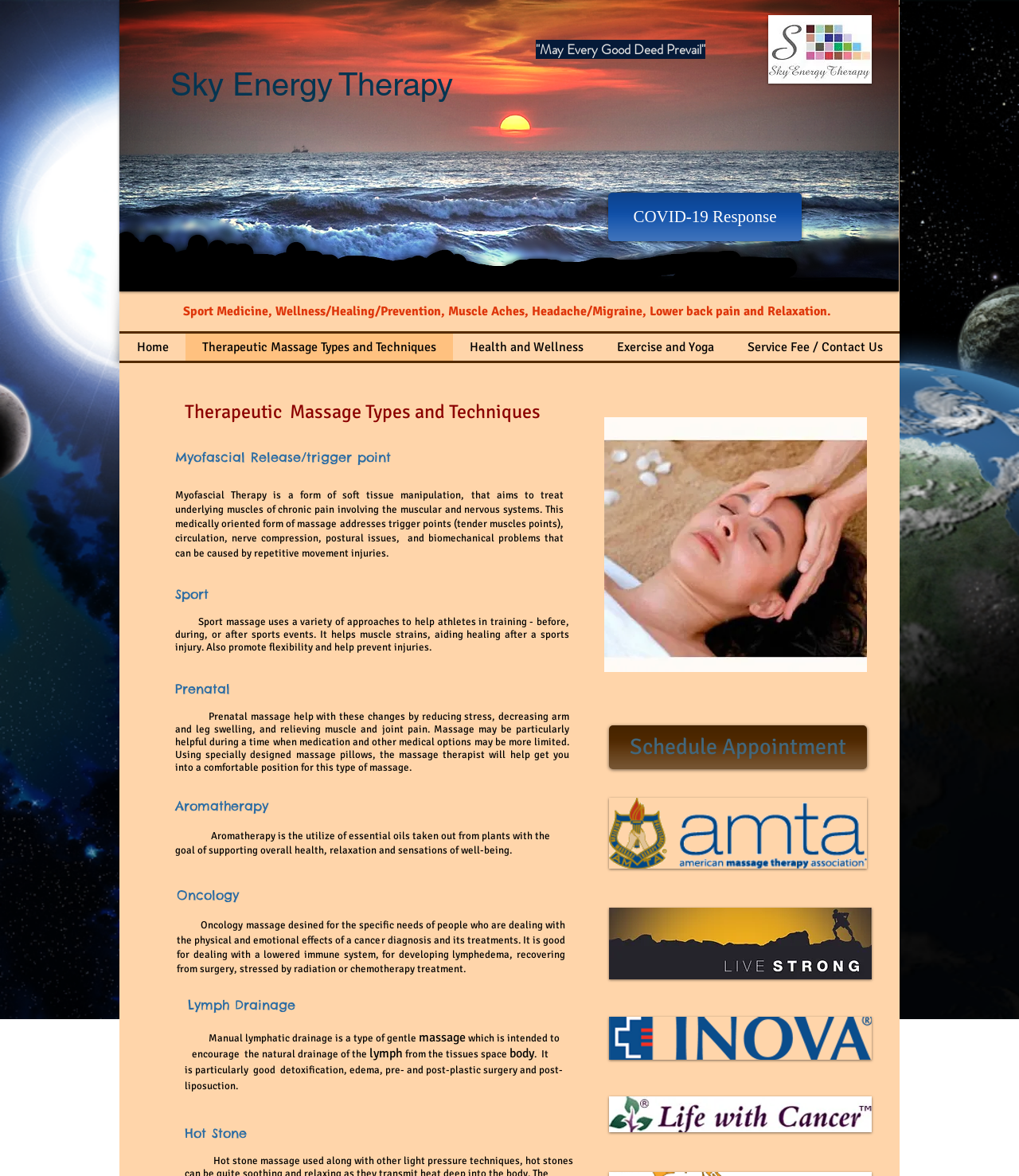Find the UI element described as: "Home" and predict its bounding box coordinates. Ensure the coordinates are four float numbers between 0 and 1, [left, top, right, bottom].

[0.117, 0.284, 0.182, 0.307]